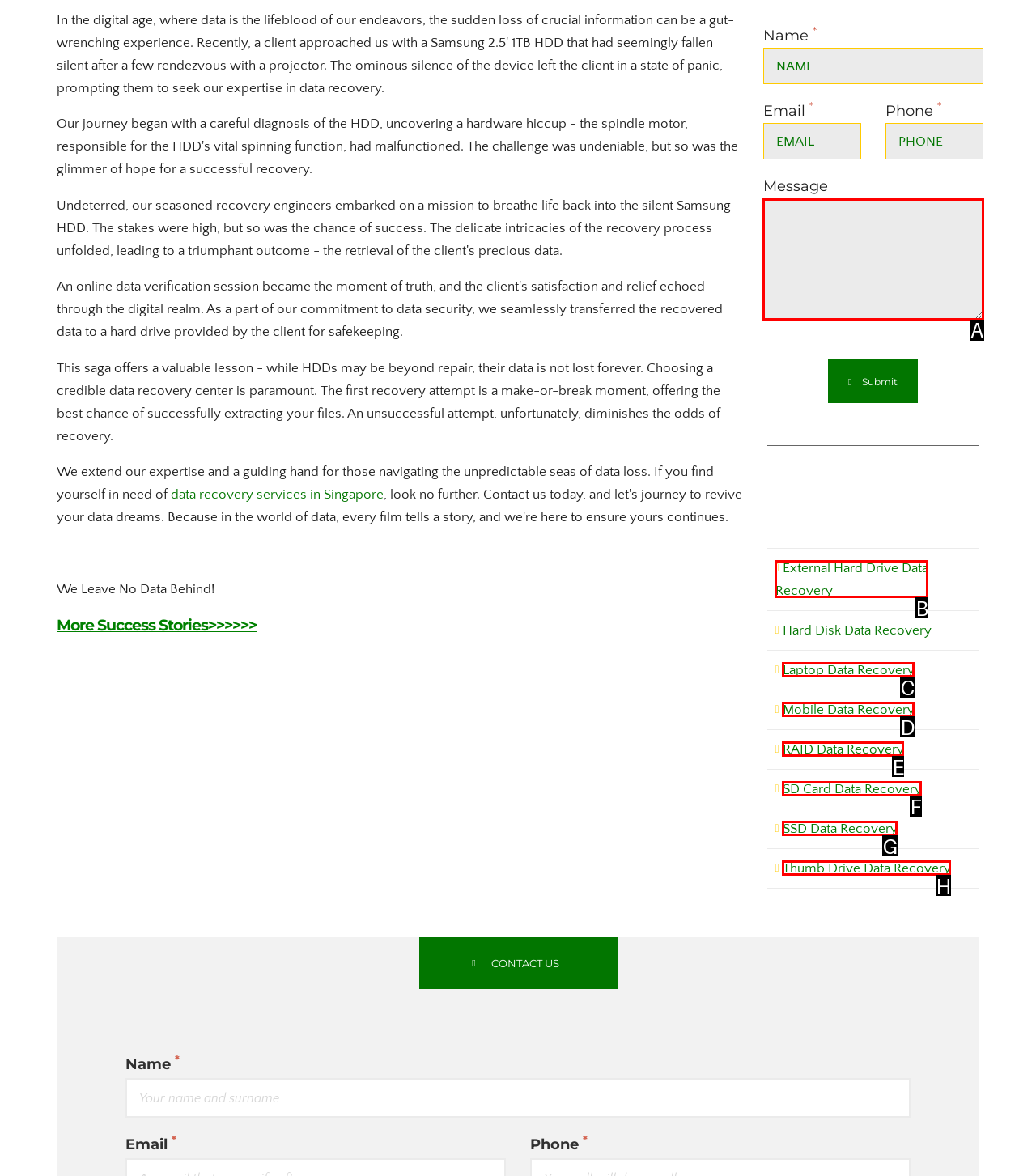Find the option that fits the given description: Thumb Drive Data Recovery
Answer with the letter representing the correct choice directly.

H